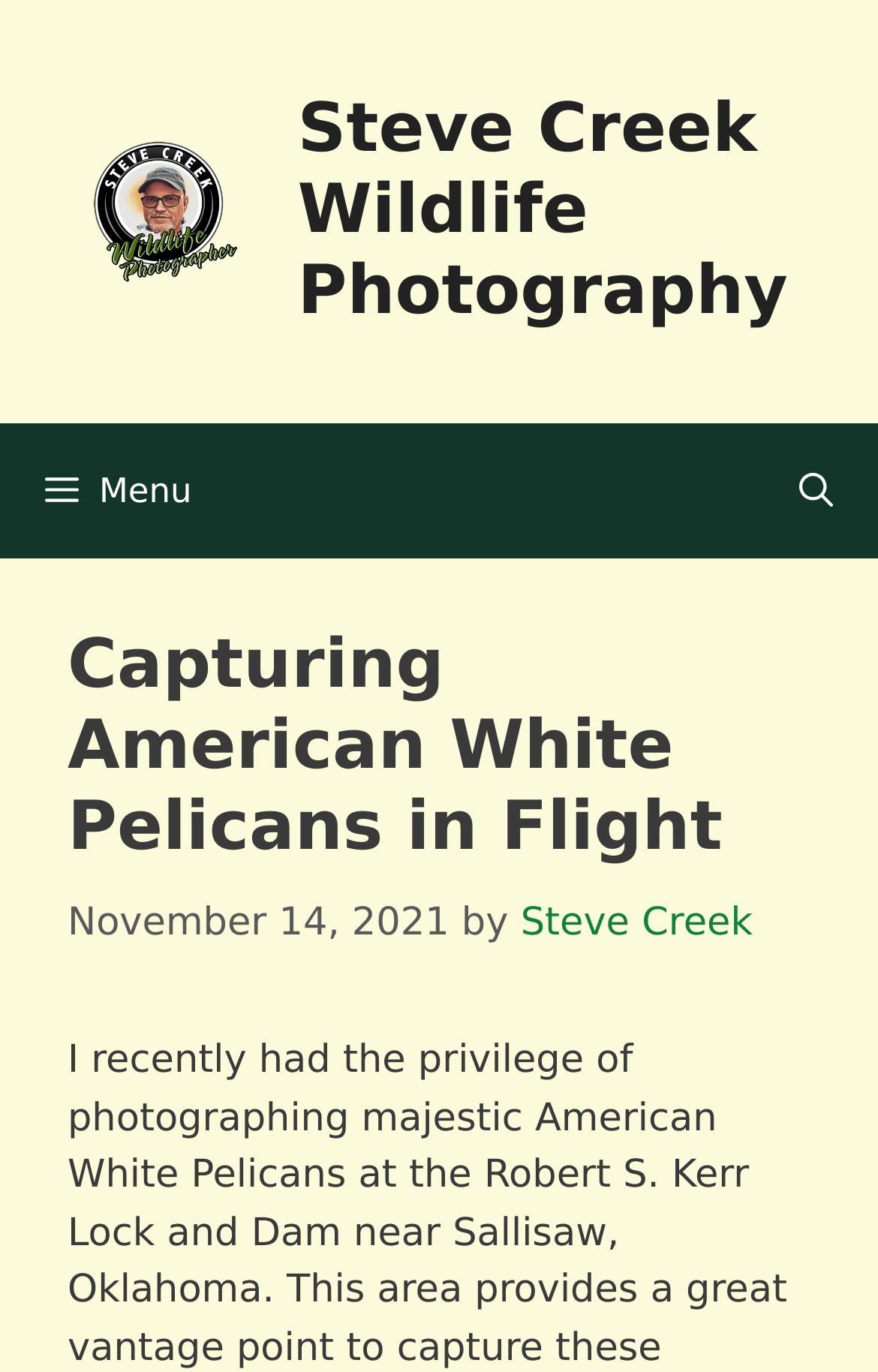Generate a detailed explanation of the webpage's features and information.

The webpage is a blog post about photographing American white pelicans at the Robert S. Kerr Lock and Dam near Sallisaw, Oklahoma. At the top of the page, there is a banner with the site's name, "Steve Creek Wildlife Photography", accompanied by an image of the same name. Below the banner, there is a navigation menu with a search bar and a menu button on the right side.

The main content of the page is a header section that takes up most of the page's width. It contains a heading that reads "Capturing American White Pelicans in Flight", which is the title of the blog post. Below the heading, there is a timestamp indicating that the post was published on November 14, 2021, followed by the author's name, "Steve Creek", which is a clickable link.

There are no other UI elements or text visible on the page besides the mentioned components. The overall structure of the page is simple and easy to navigate, with a clear hierarchy of elements.